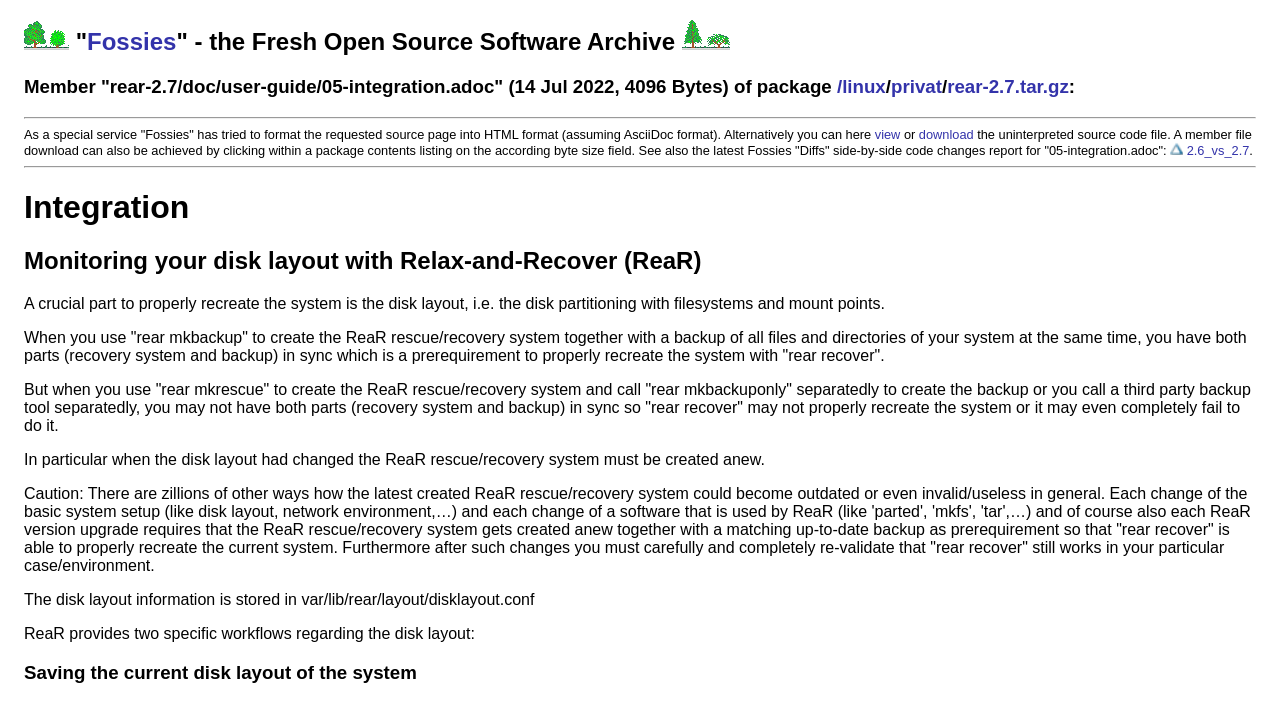Determine the bounding box for the described UI element: "Fossies "Diffs"".

[0.584, 0.203, 0.648, 0.224]